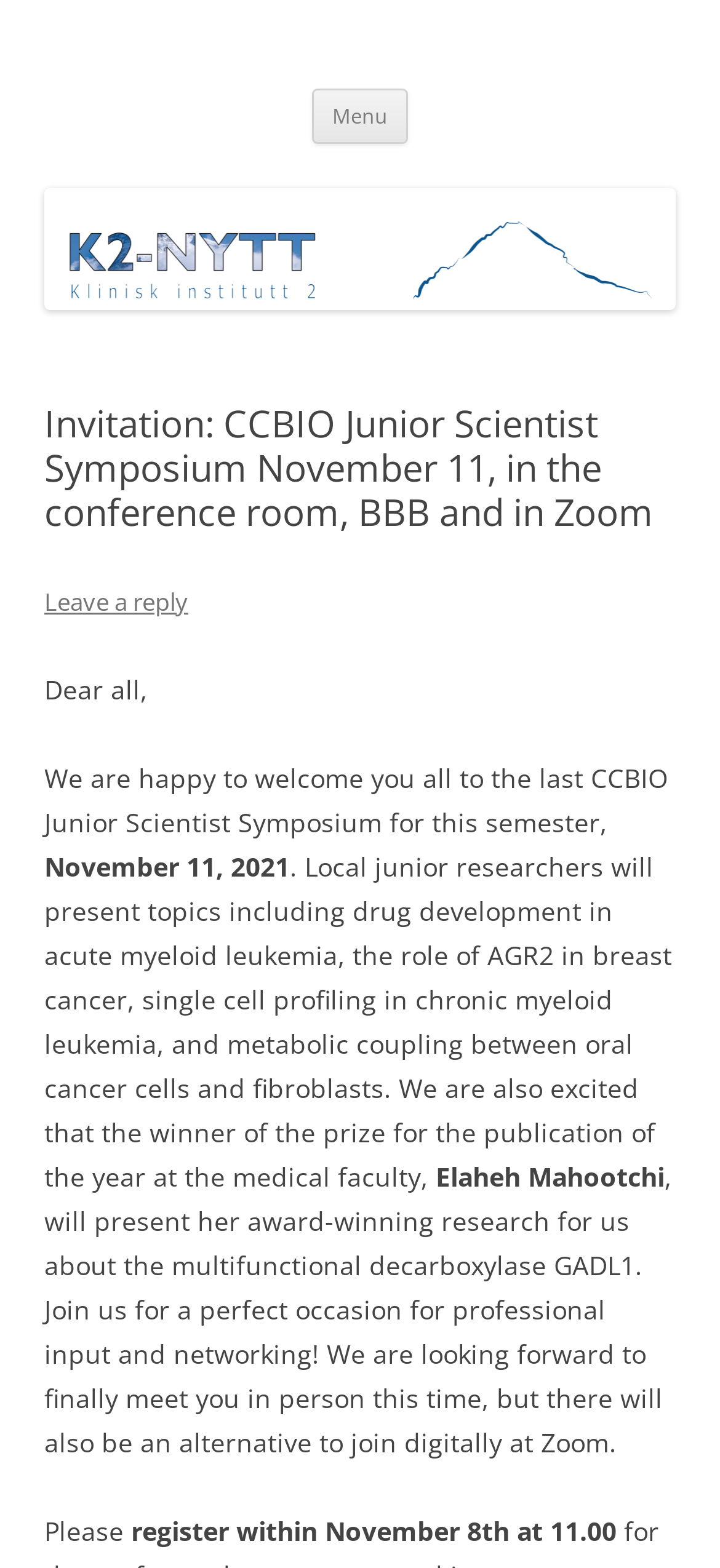What is the location of the symposium?
Using the image as a reference, answer the question with a short word or phrase.

Conference room, BBB